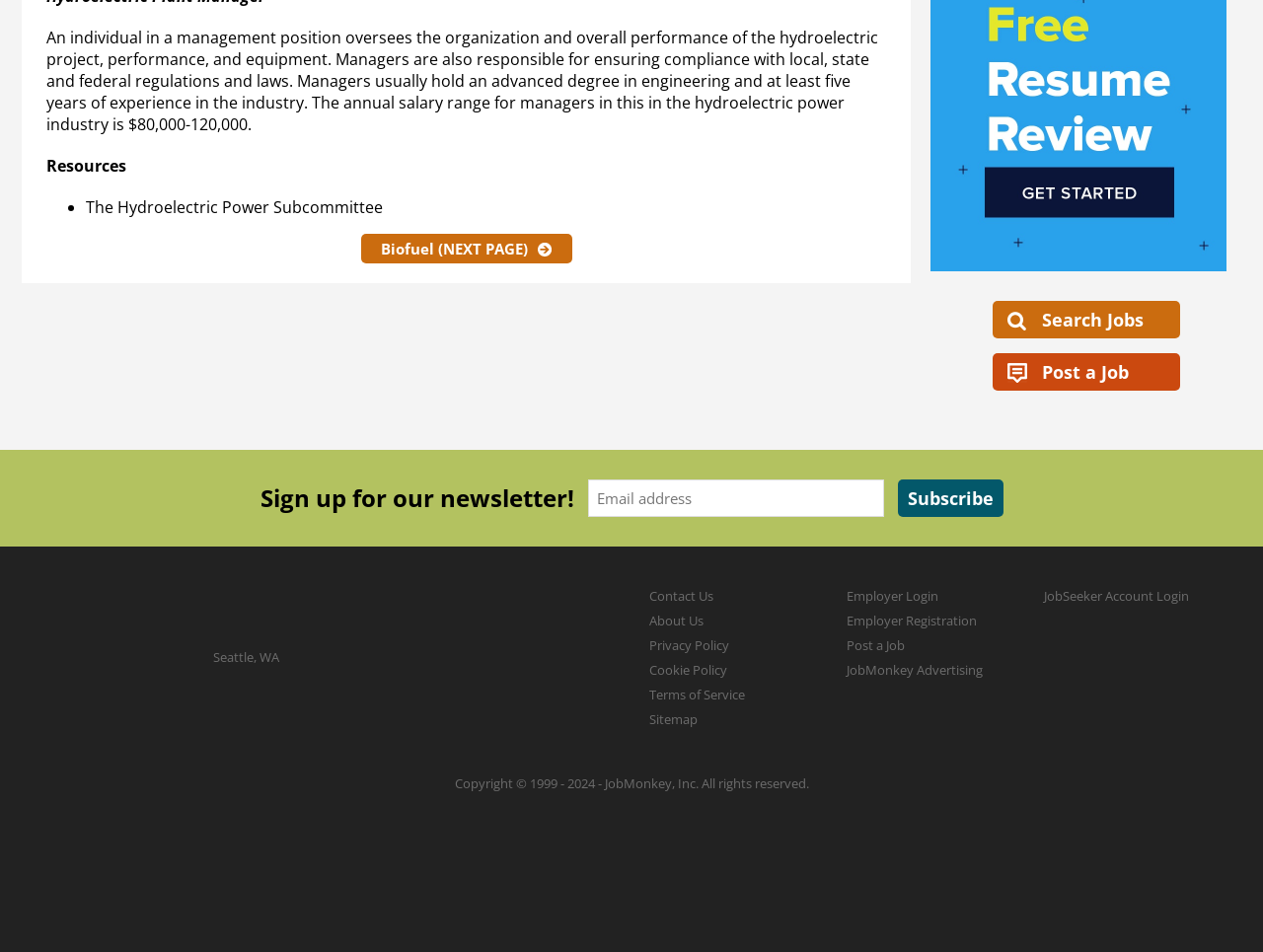Specify the bounding box coordinates of the element's area that should be clicked to execute the given instruction: "Subscribe to the newsletter". The coordinates should be four float numbers between 0 and 1, i.e., [left, top, right, bottom].

[0.711, 0.504, 0.794, 0.543]